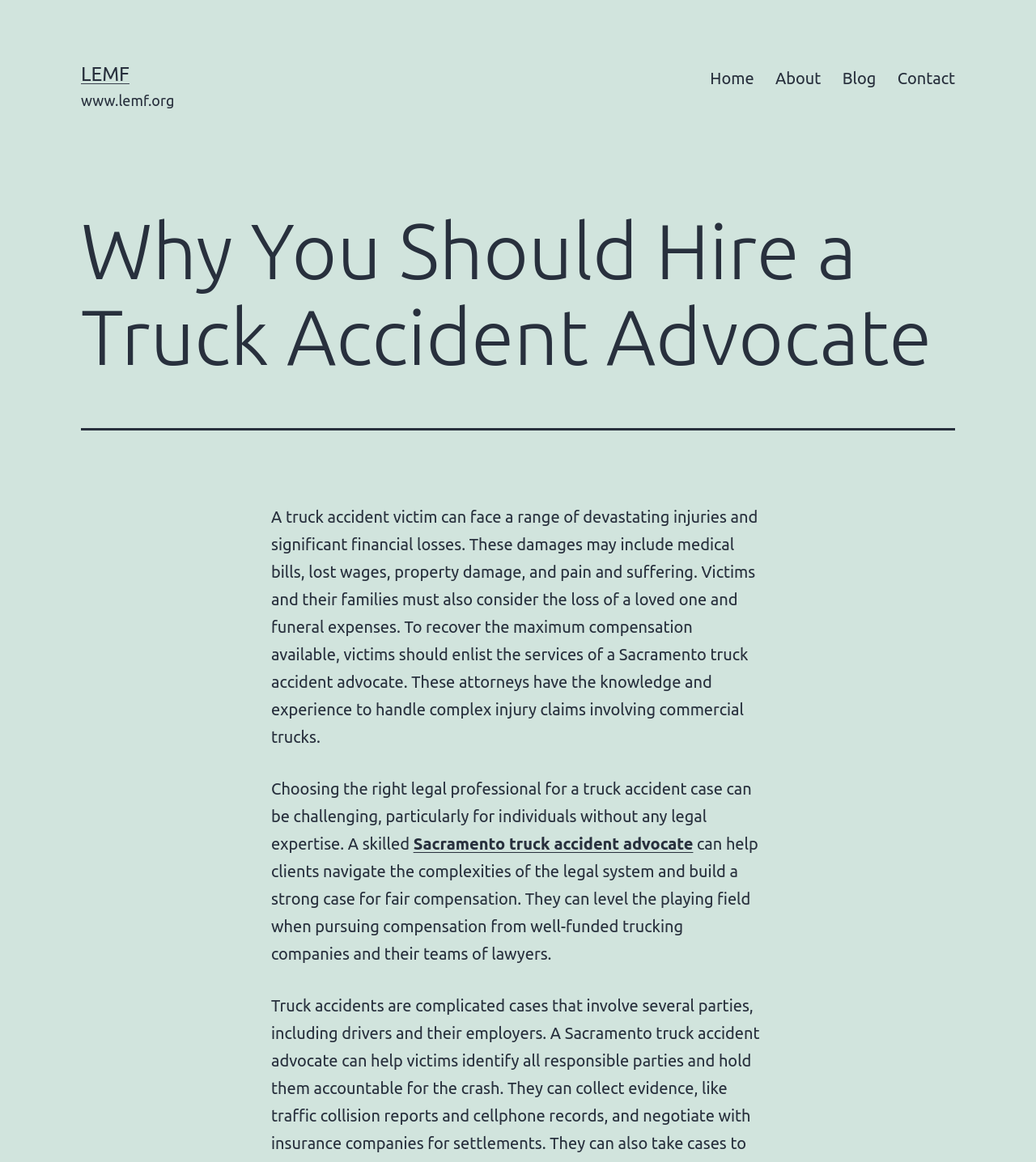Use a single word or phrase to answer the question:
What kind of losses may a truck accident victim face?

Medical bills, lost wages, property damage, and pain and suffering